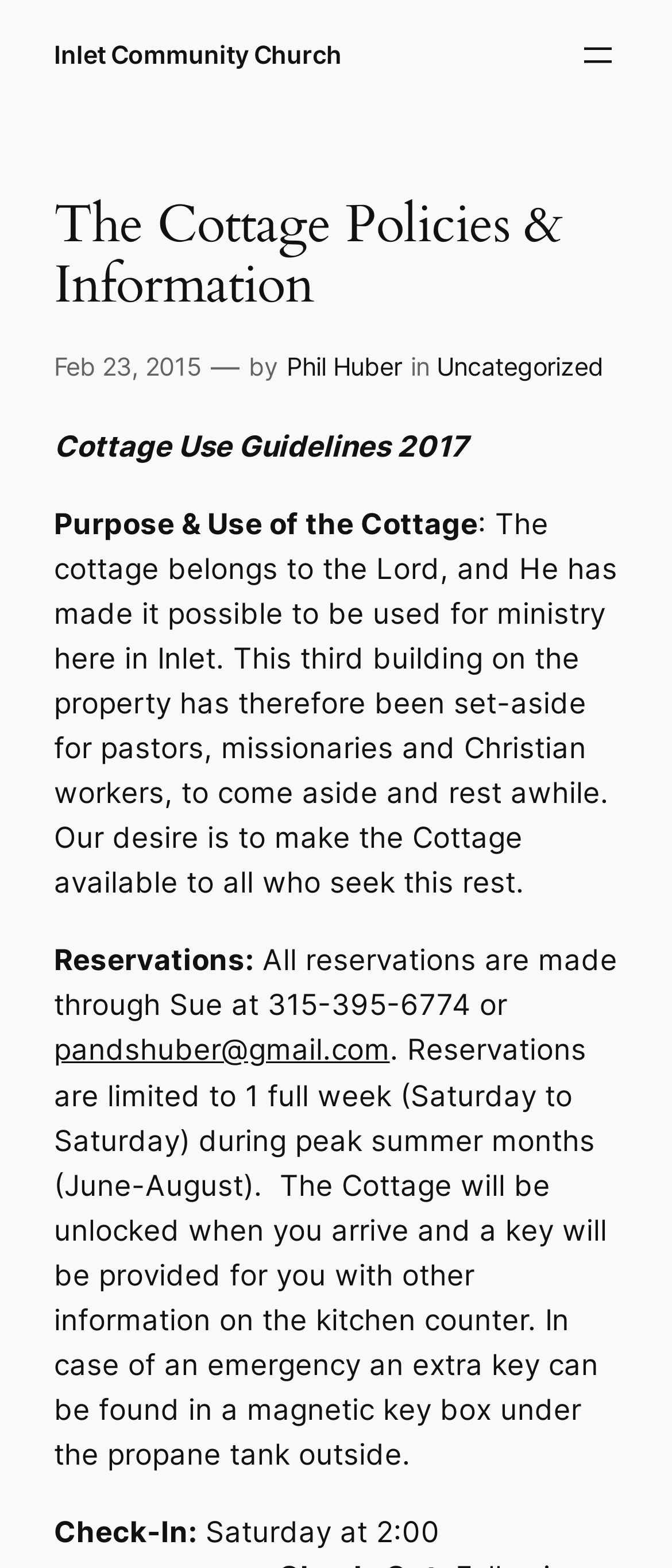Could you please study the image and provide a detailed answer to the question:
What is the duration of stay during peak summer months?

According to the webpage, during peak summer months (June-August), the duration of stay is limited to 1 full week (Saturday to Saturday), as stated in the 'Reservations' section.